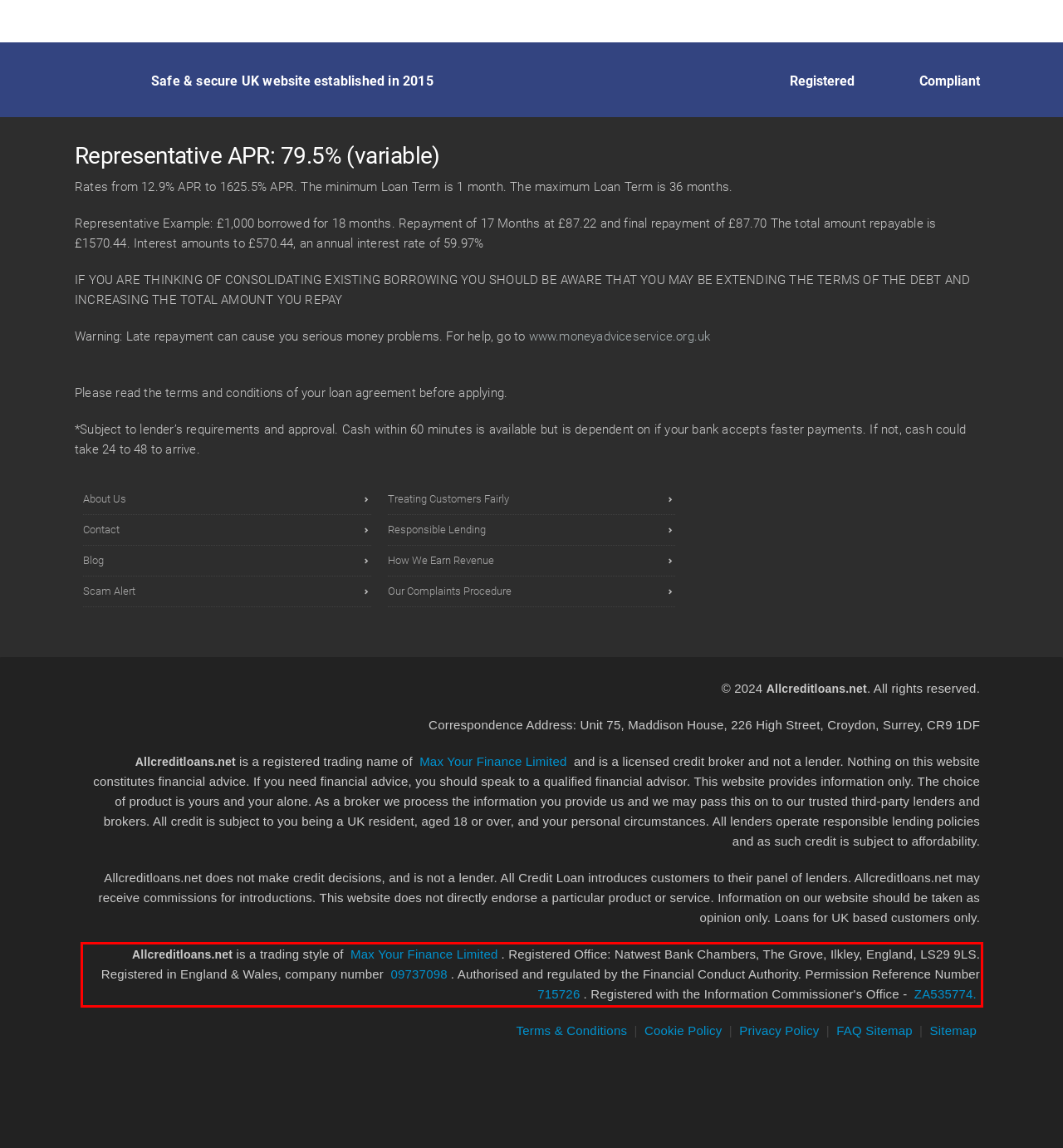Examine the webpage screenshot and use OCR to obtain the text inside the red bounding box.

Allcreditloans.net is a trading style of Max Your Finance Limited. Registered Office: Natwest Bank Chambers, The Grove, Ilkley, England, LS29 9LS. Registered in England & Wales, company number 09737098. Authorised and regulated by the Financial Conduct Authority. Permission Reference Number 715726. Registered with the Information Commissioner's Office - ZA535774.